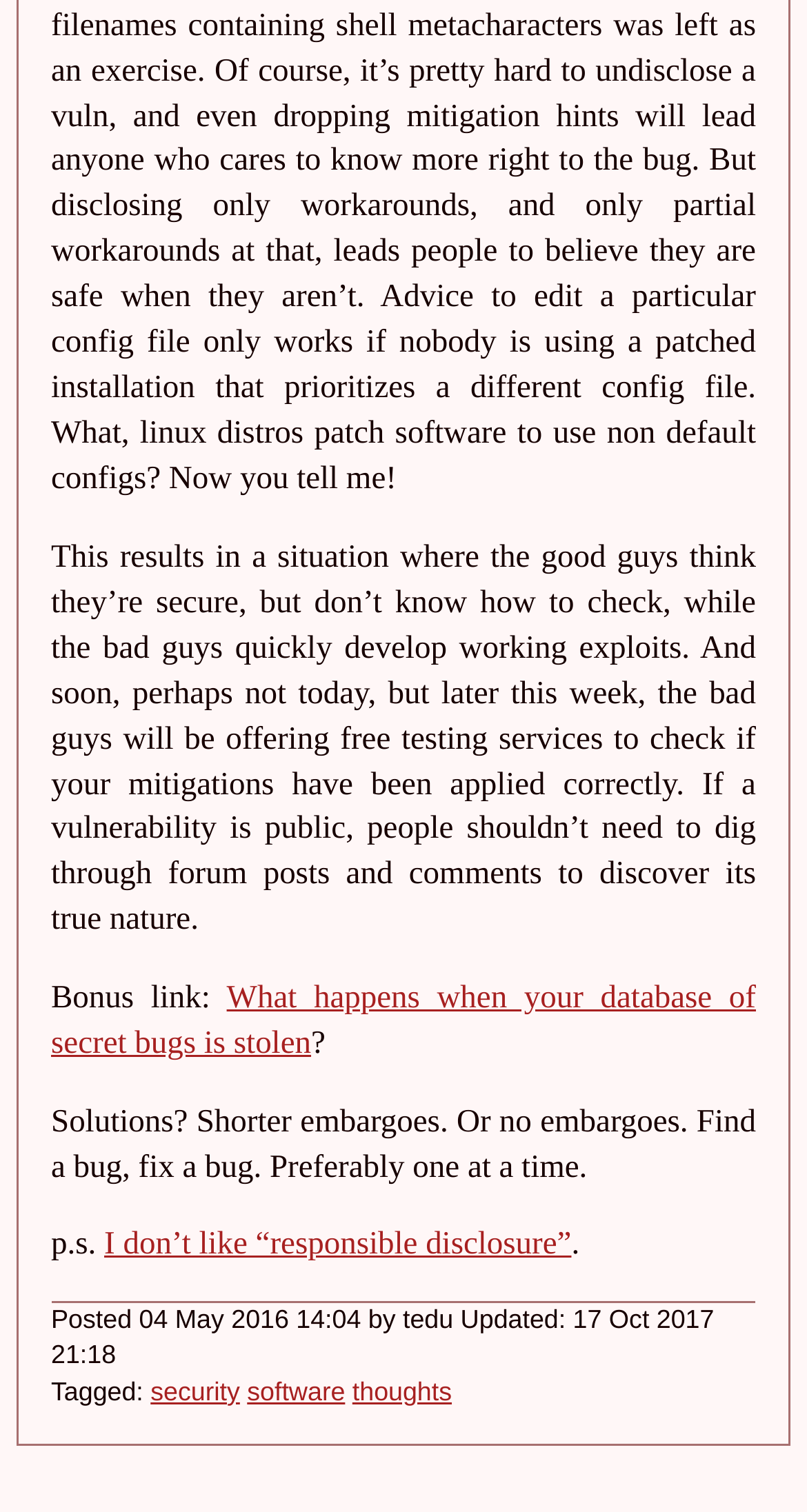What is the author of this post?
Refer to the image and answer the question using a single word or phrase.

tedu